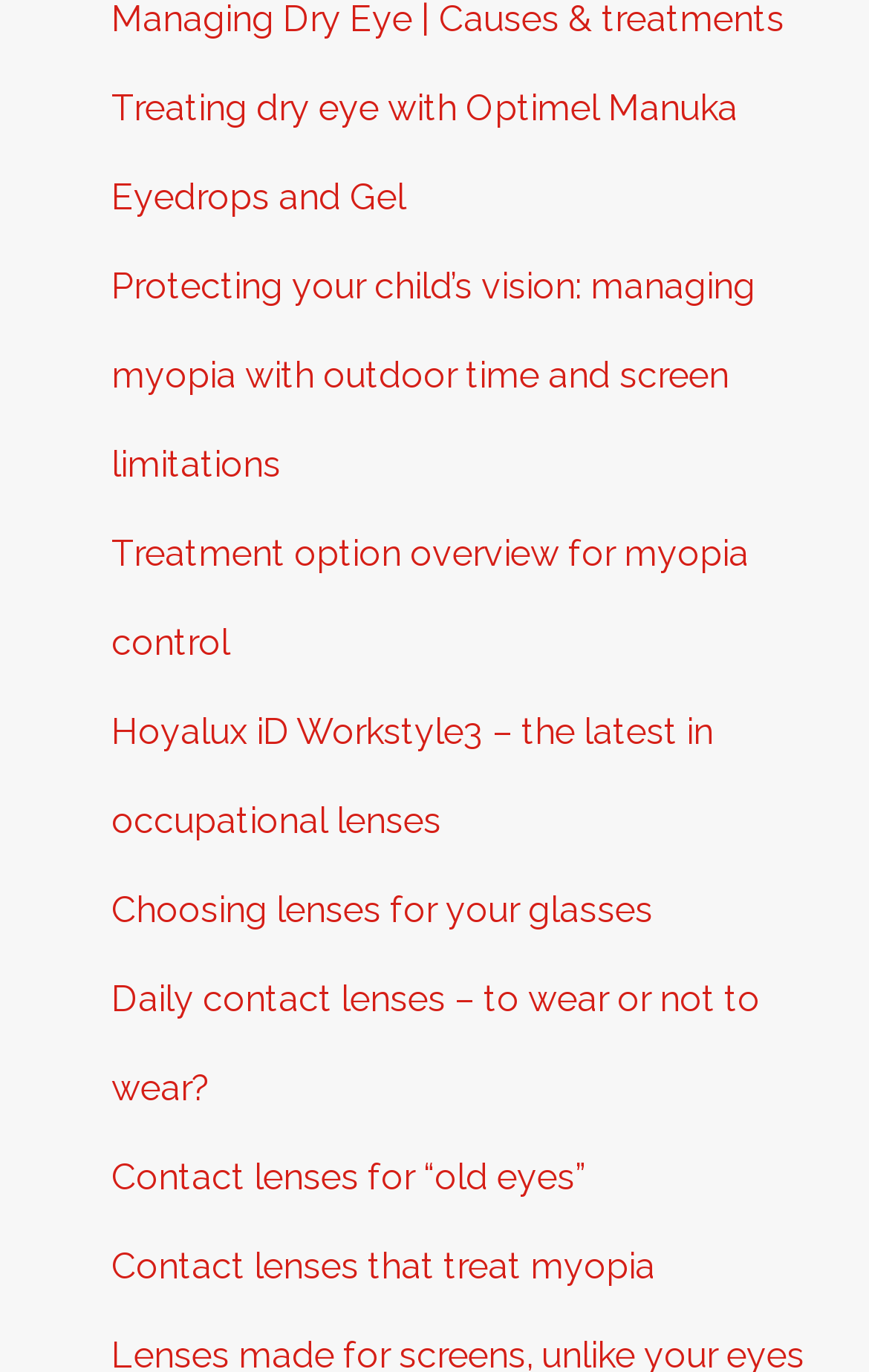How many links are on the webpage?
From the image, respond using a single word or phrase.

7